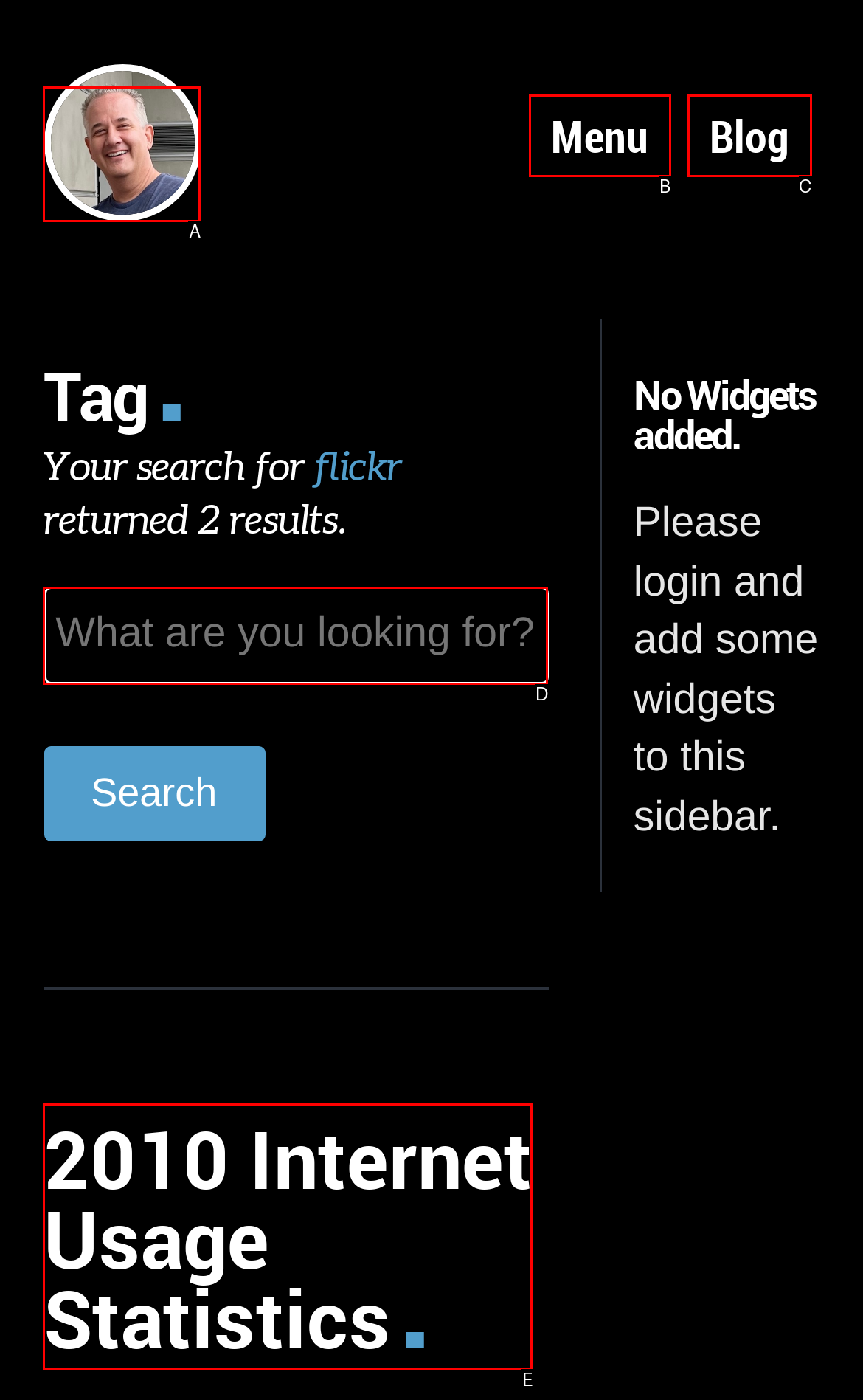Choose the HTML element that aligns with the description: title="Go to home page". Indicate your choice by stating the letter.

A